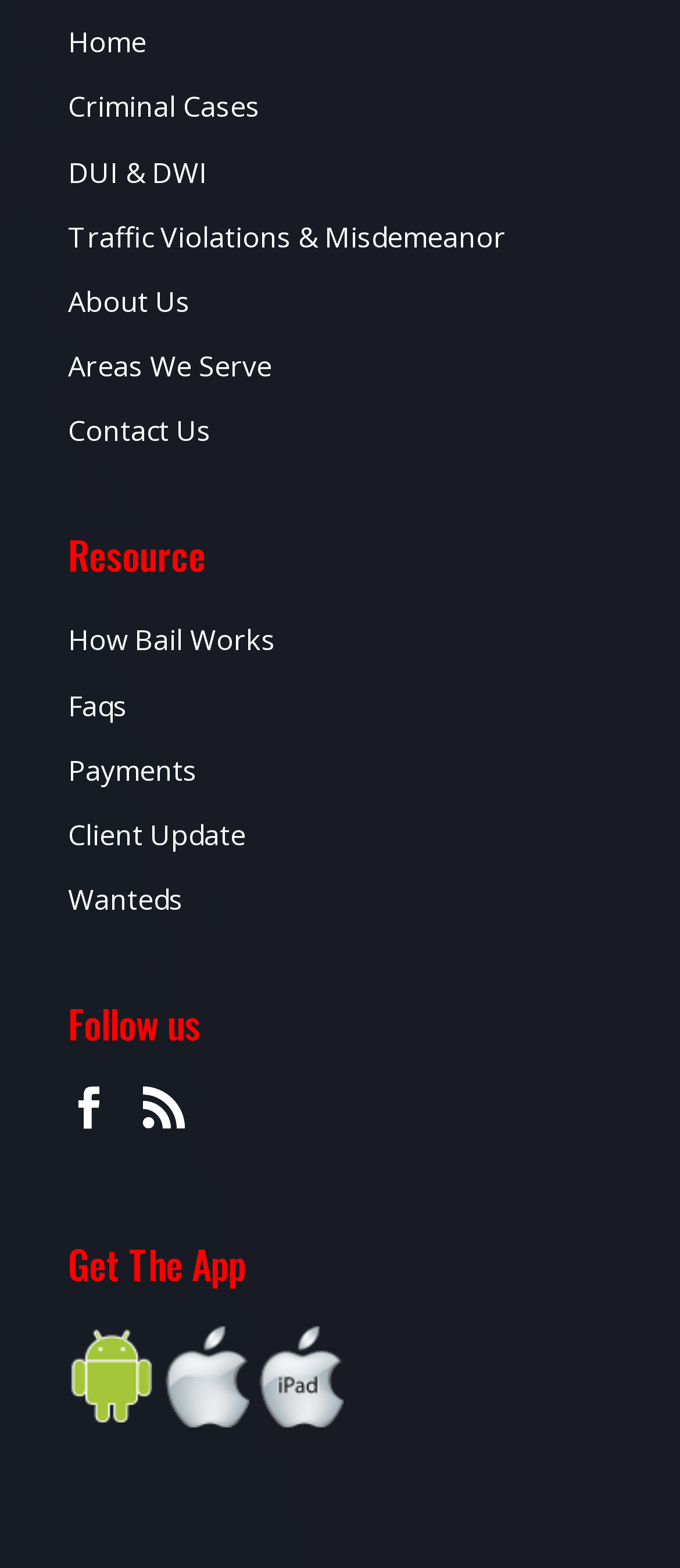Determine the bounding box coordinates of the clickable region to follow the instruction: "Click on Home".

[0.1, 0.015, 0.215, 0.039]